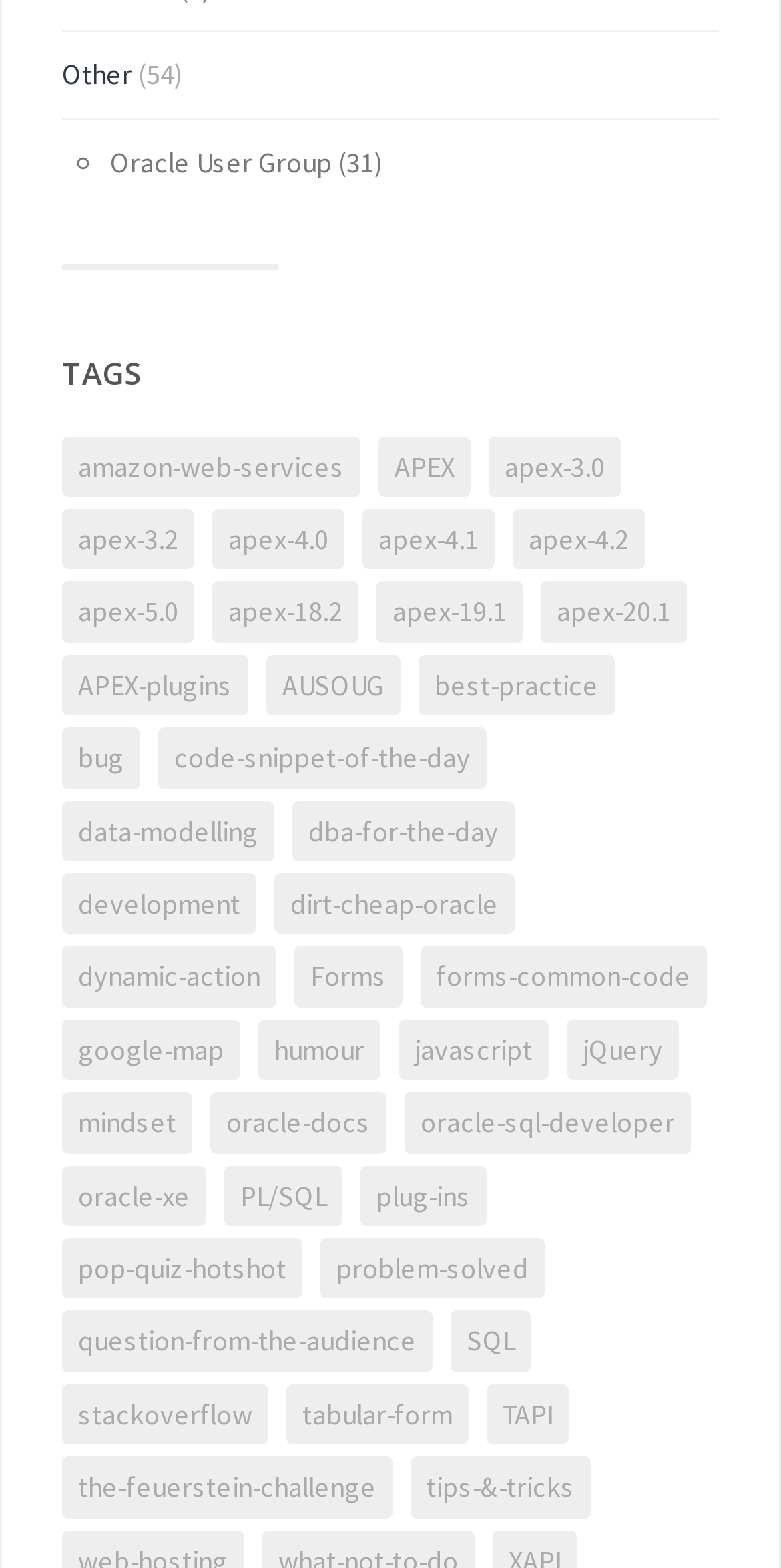Find the bounding box coordinates of the element's region that should be clicked in order to follow the given instruction: "Check 'SQL' related items". The coordinates should consist of four float numbers between 0 and 1, i.e., [left, top, right, bottom].

[0.577, 0.836, 0.679, 0.875]